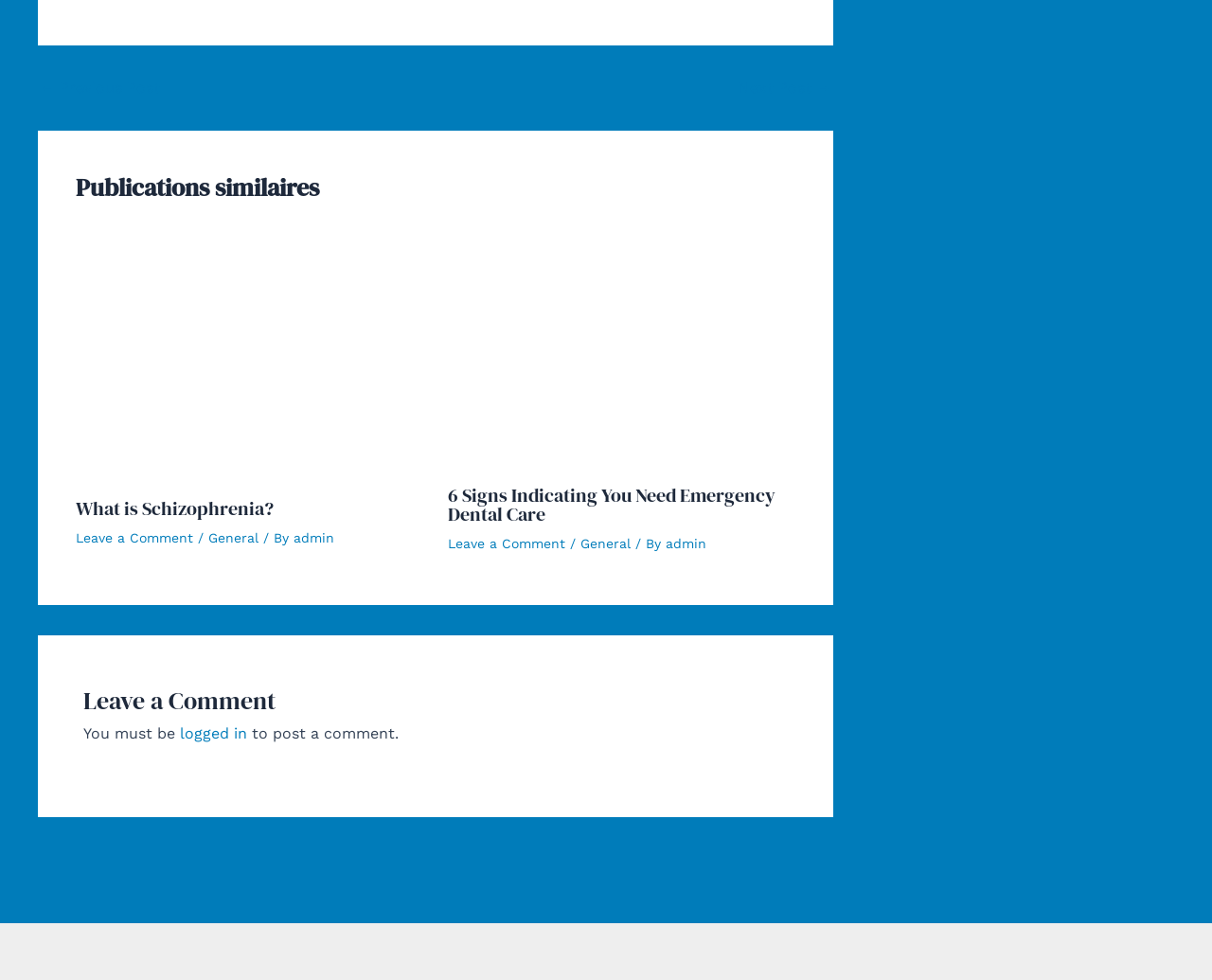Please analyze the image and give a detailed answer to the question:
What is the author of the first article?

I determined the author of the first article by looking at the link with the text 'admin' which is located near the heading of the first article.